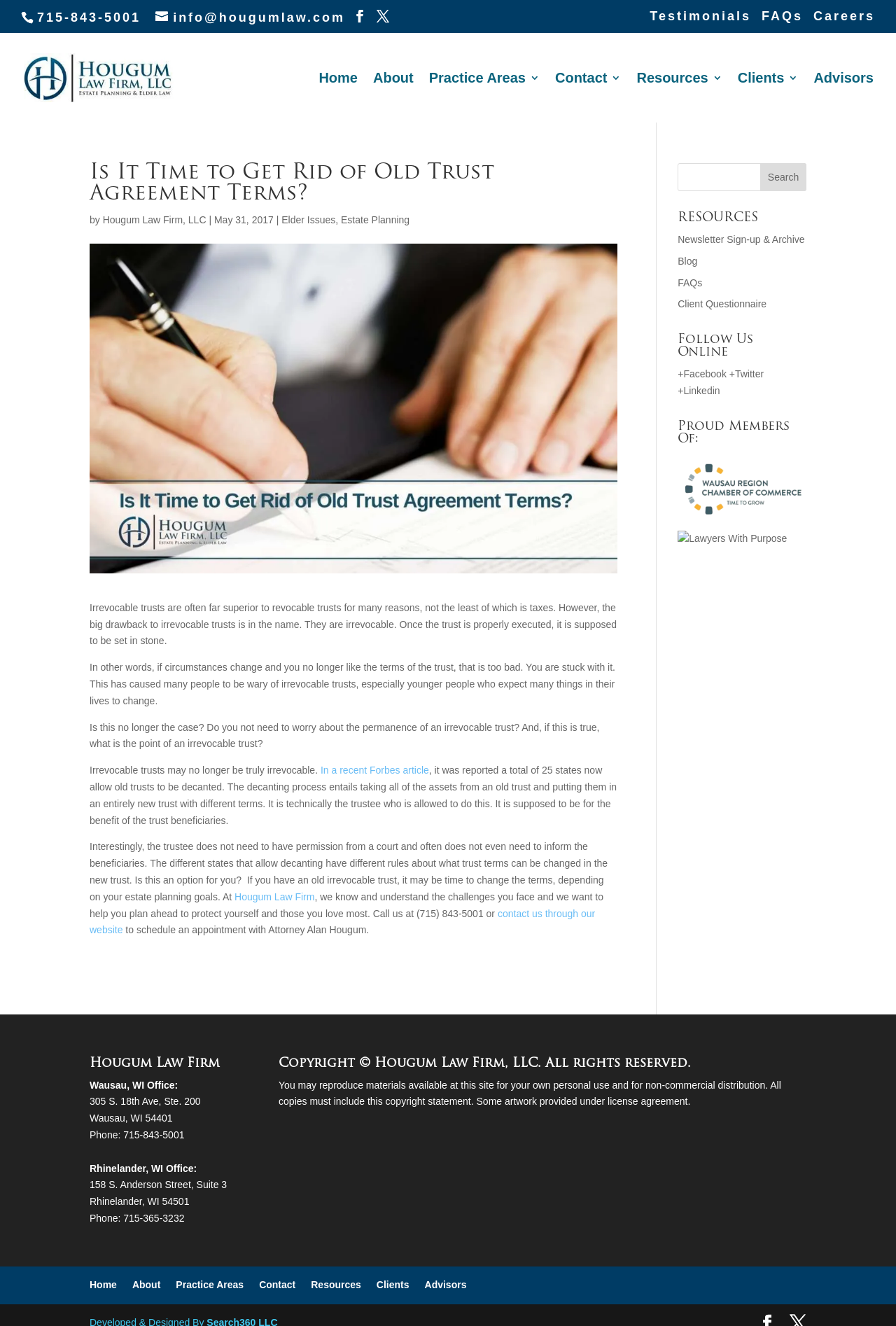Offer a comprehensive description of the webpage’s content and structure.

This webpage appears to be a law firm's website, specifically Hougum Law Firm, with a focus on estate planning and trusts. At the top of the page, there is a header section with the firm's logo, contact information, and social media links. Below the header, there is a navigation menu with links to various sections of the website, including Home, About, Practice Areas, Contact, Resources, Clients, and Advisors.

The main content of the page is an article titled "Is It Time to Get Rid of Old Trust Agreement Terms?" which discusses the benefits and drawbacks of irrevocable trusts. The article is divided into several sections, with headings and subheadings, and includes links to related topics and resources.

To the right of the article, there is a sidebar with a search bar, a section titled "RESOURCES" with links to newsletters, blogs, and FAQs, and a section titled "Follow Us Online" with links to the firm's social media profiles.

At the bottom of the page, there is a footer section with the firm's address, phone number, and copyright information. There are also links to the firm's offices in Wausau and Rhinelander, Wisconsin.

Throughout the page, there are several images, including the firm's logo, a photo related to the article, and icons for social media and other resources. The overall design of the page is clean and organized, with a focus on providing information and resources to visitors.